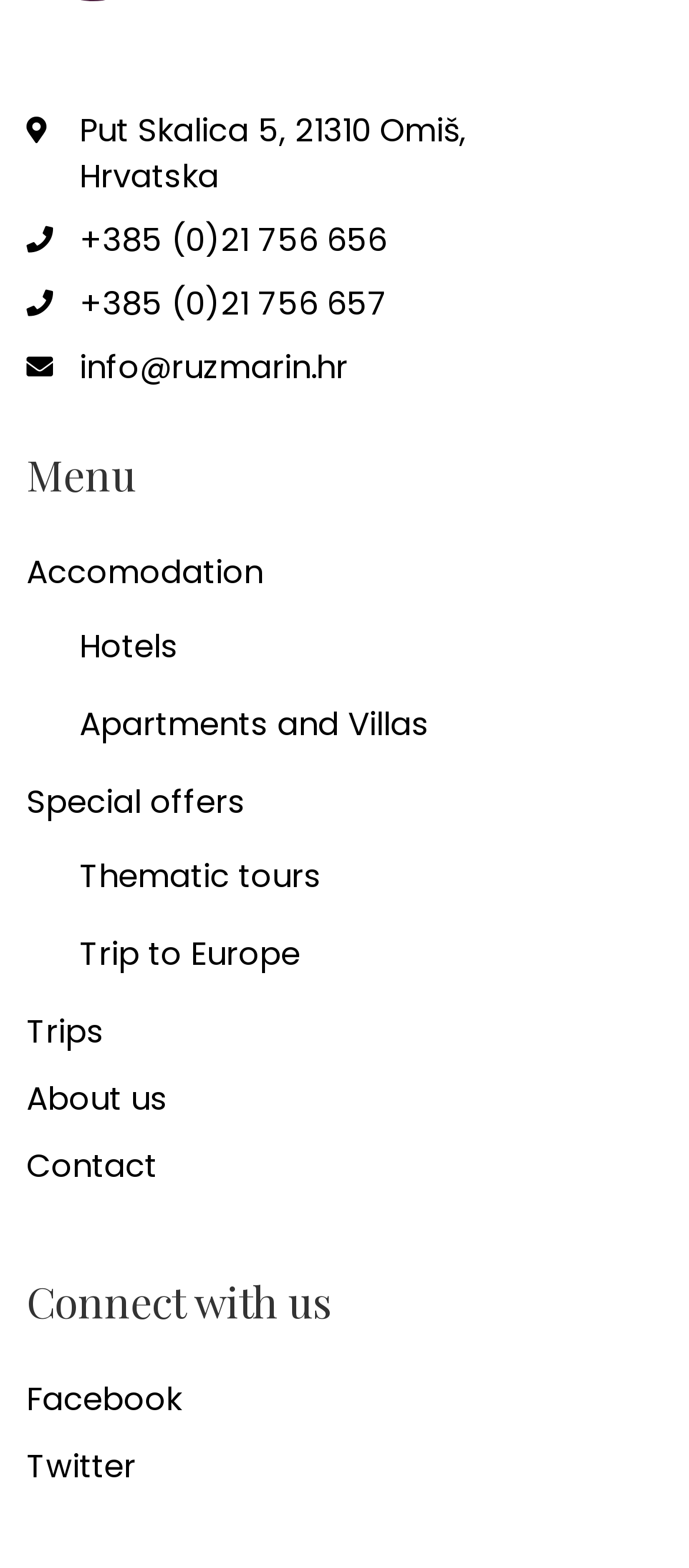Provide your answer in a single word or phrase: 
What is the email address for contact?

info@ruzmarin.hr